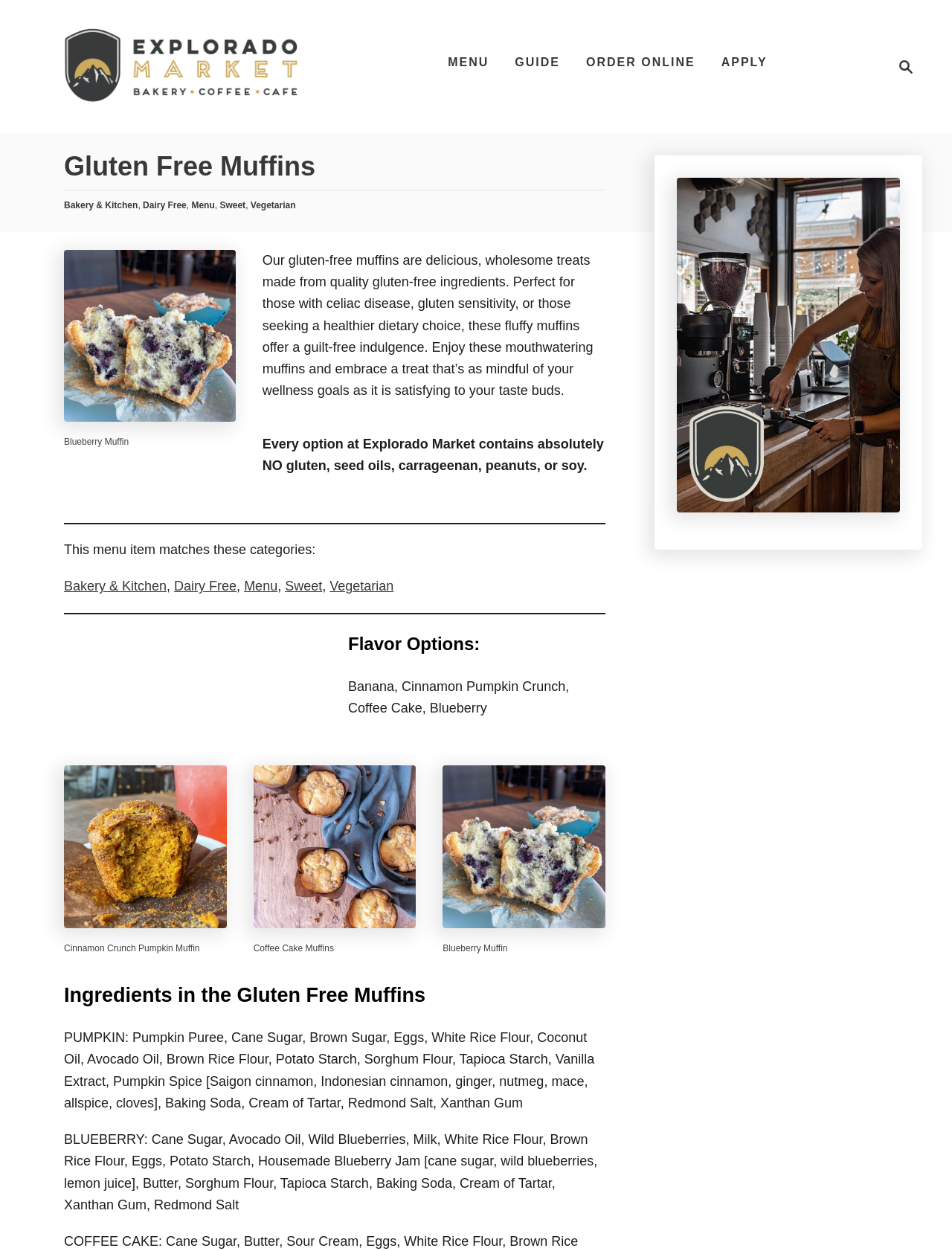Please determine the bounding box coordinates of the area that needs to be clicked to complete this task: 'Click the search button'. The coordinates must be four float numbers between 0 and 1, formatted as [left, top, right, bottom].

[0.927, 0.037, 0.969, 0.07]